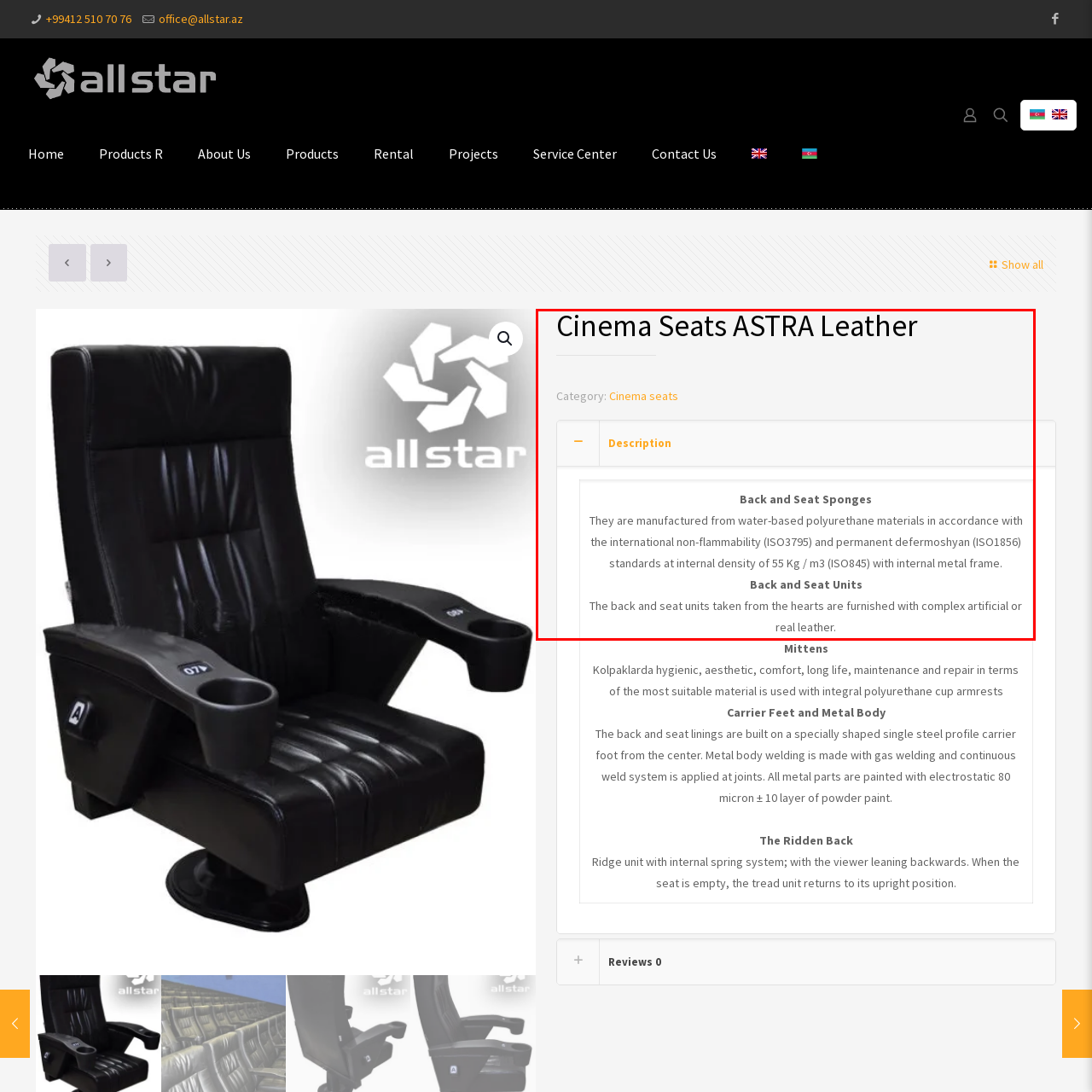What type of leather is used to finish the back and seat units?  
Focus on the image bordered by the red line and provide a detailed answer that is thoroughly based on the image's contents.

The product description highlights that the back and seat units are finished with either complex artificial or real leather, emphasizing the quality and design of the Cinema Seats ASTRA Leather.